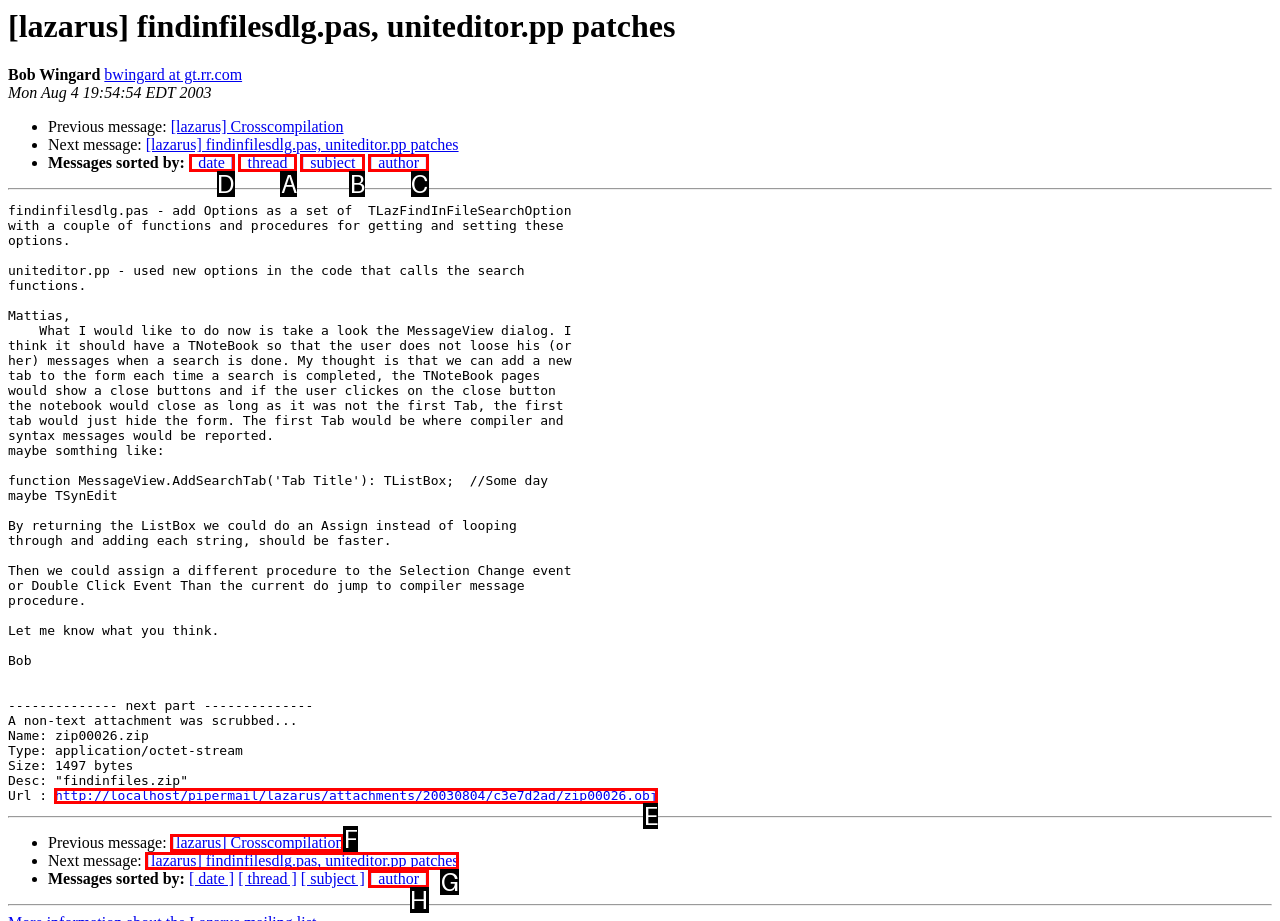Please indicate which HTML element to click in order to fulfill the following task: Sort messages by date Respond with the letter of the chosen option.

D